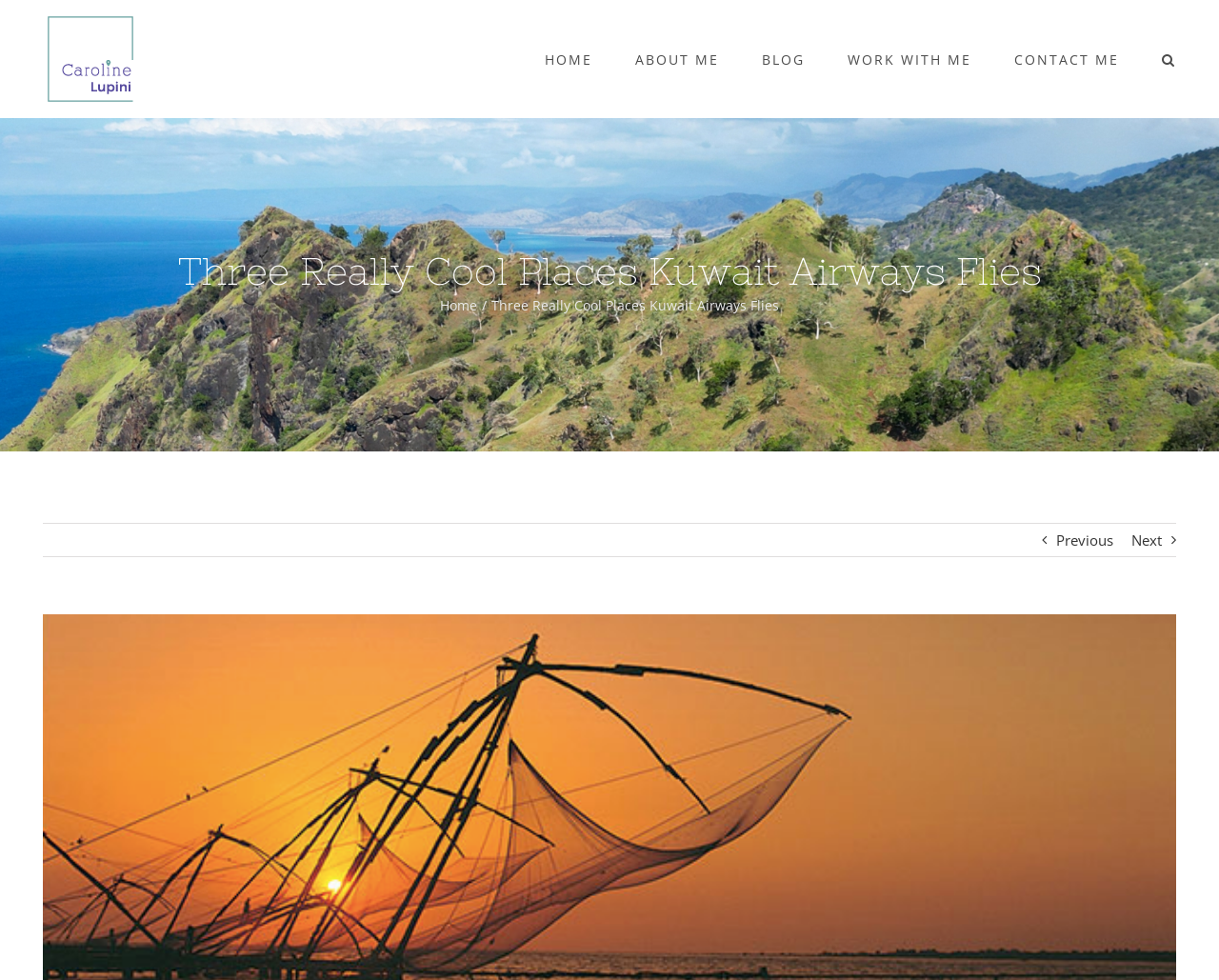Identify the bounding box coordinates for the element that needs to be clicked to fulfill this instruction: "Navigate to the ABOUT ME page". Provide the coordinates in the format of four float numbers between 0 and 1: [left, top, right, bottom].

[0.521, 0.012, 0.59, 0.109]